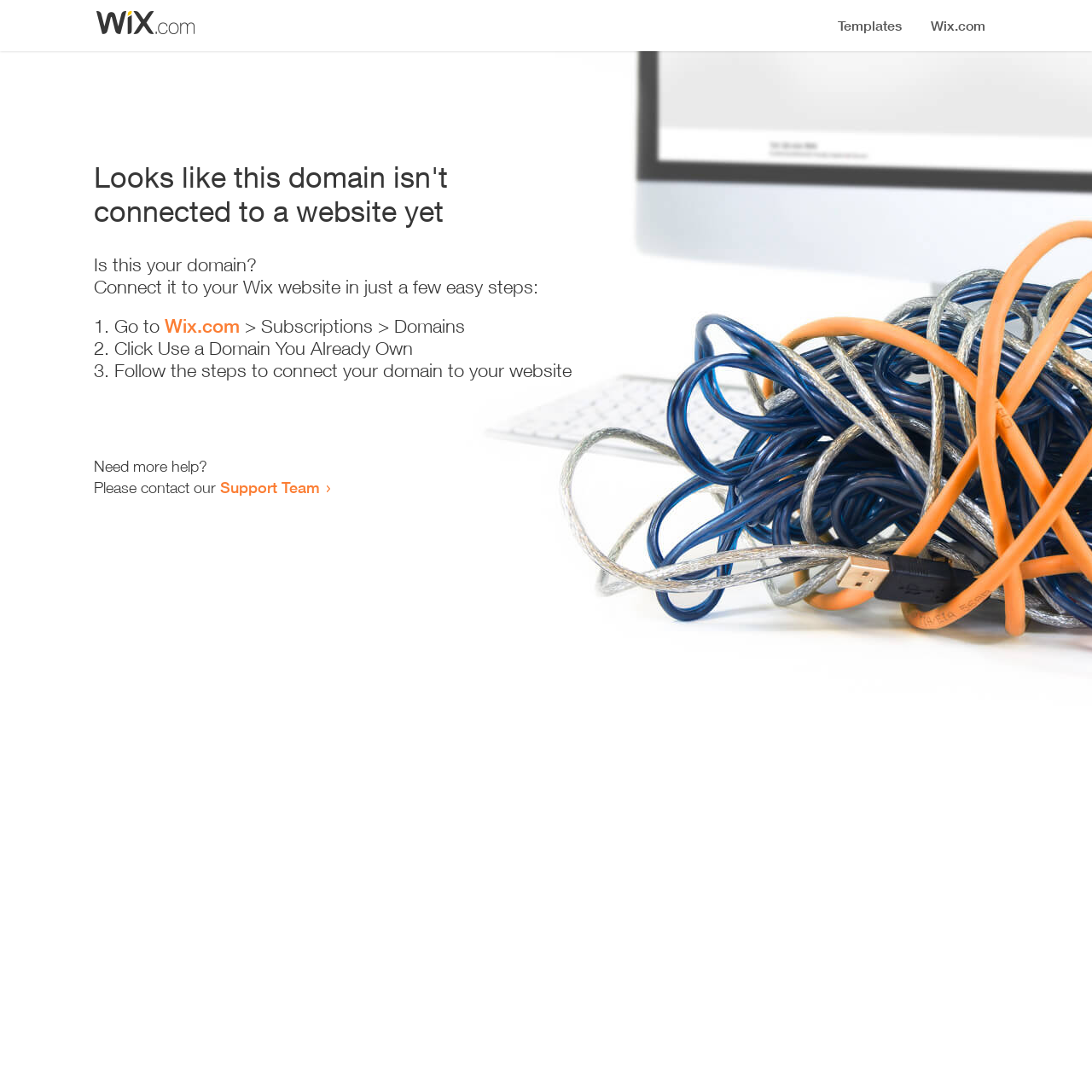Find the bounding box coordinates for the UI element that matches this description: "Wix.com".

[0.151, 0.288, 0.22, 0.309]